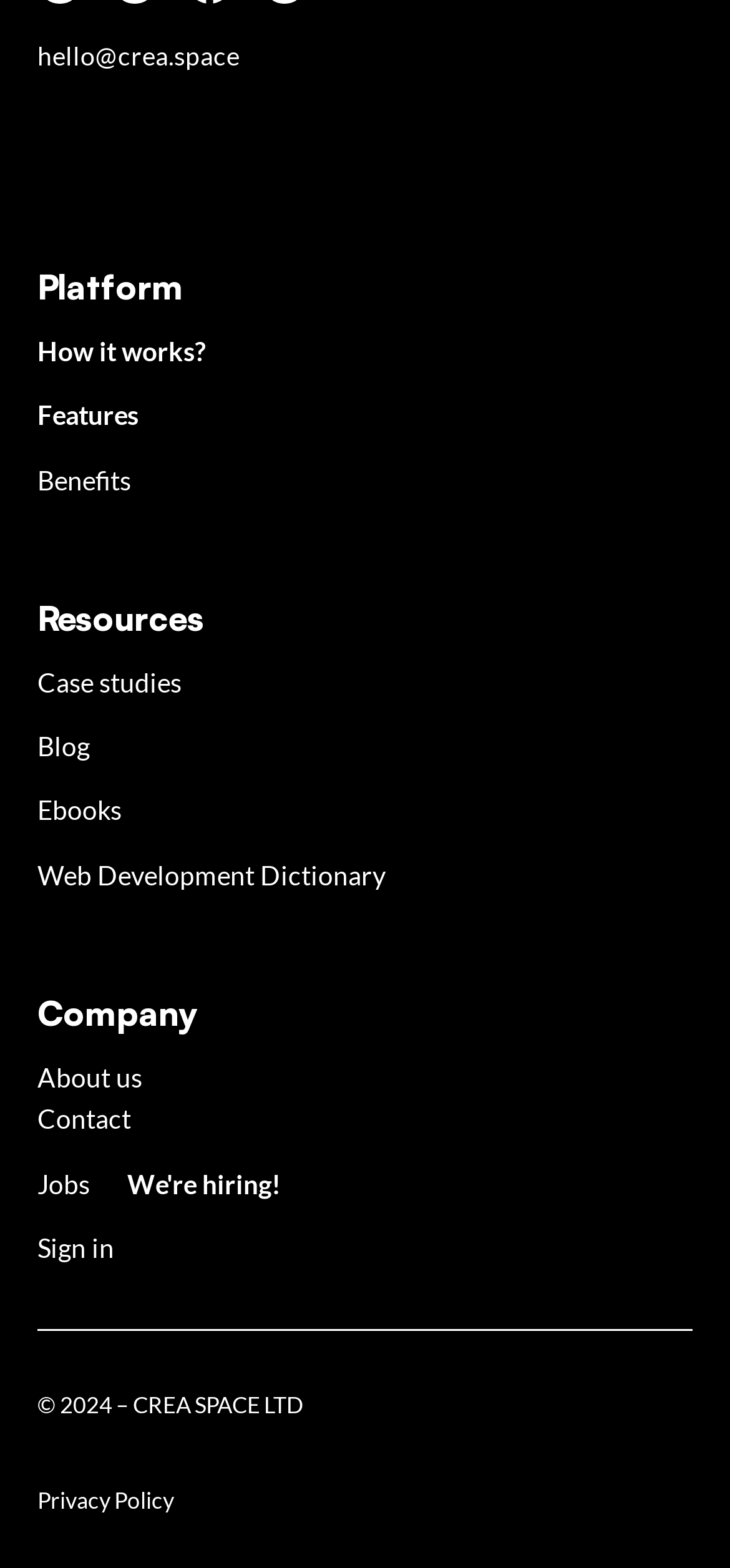How many links are there in the 'Resources' section? Using the information from the screenshot, answer with a single word or phrase.

4